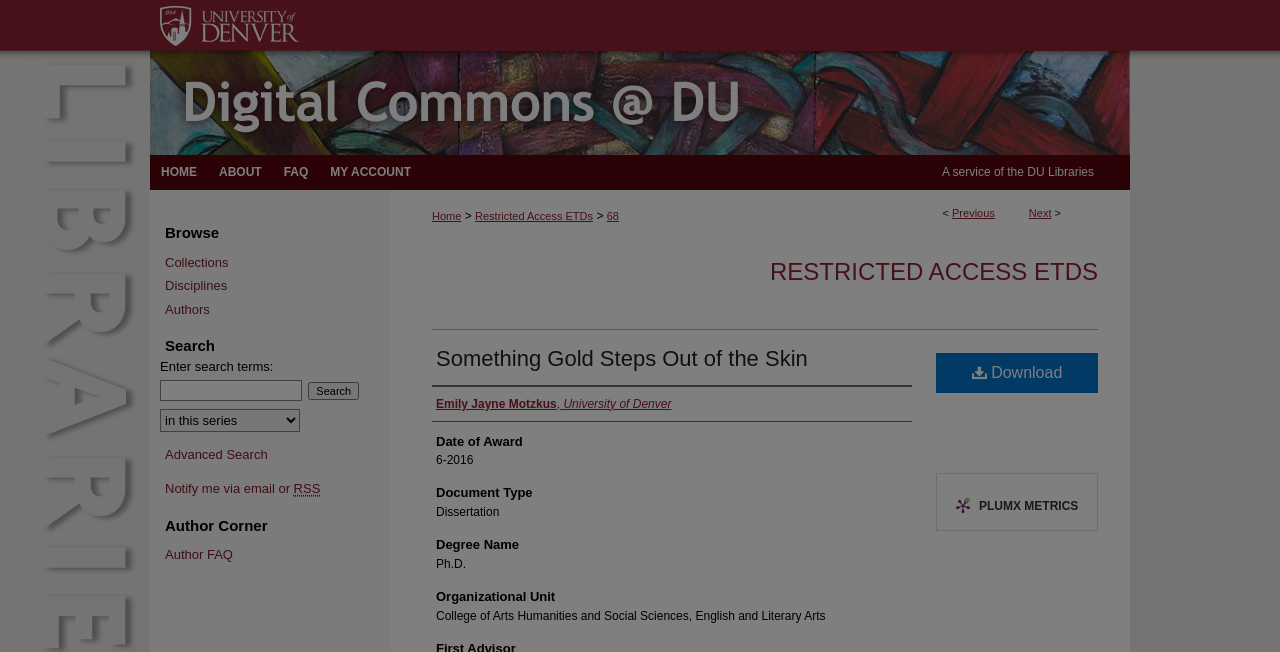Using the provided element description: "Author FAQ", identify the bounding box coordinates. The coordinates should be four floats between 0 and 1 in the order [left, top, right, bottom].

[0.129, 0.84, 0.305, 0.864]